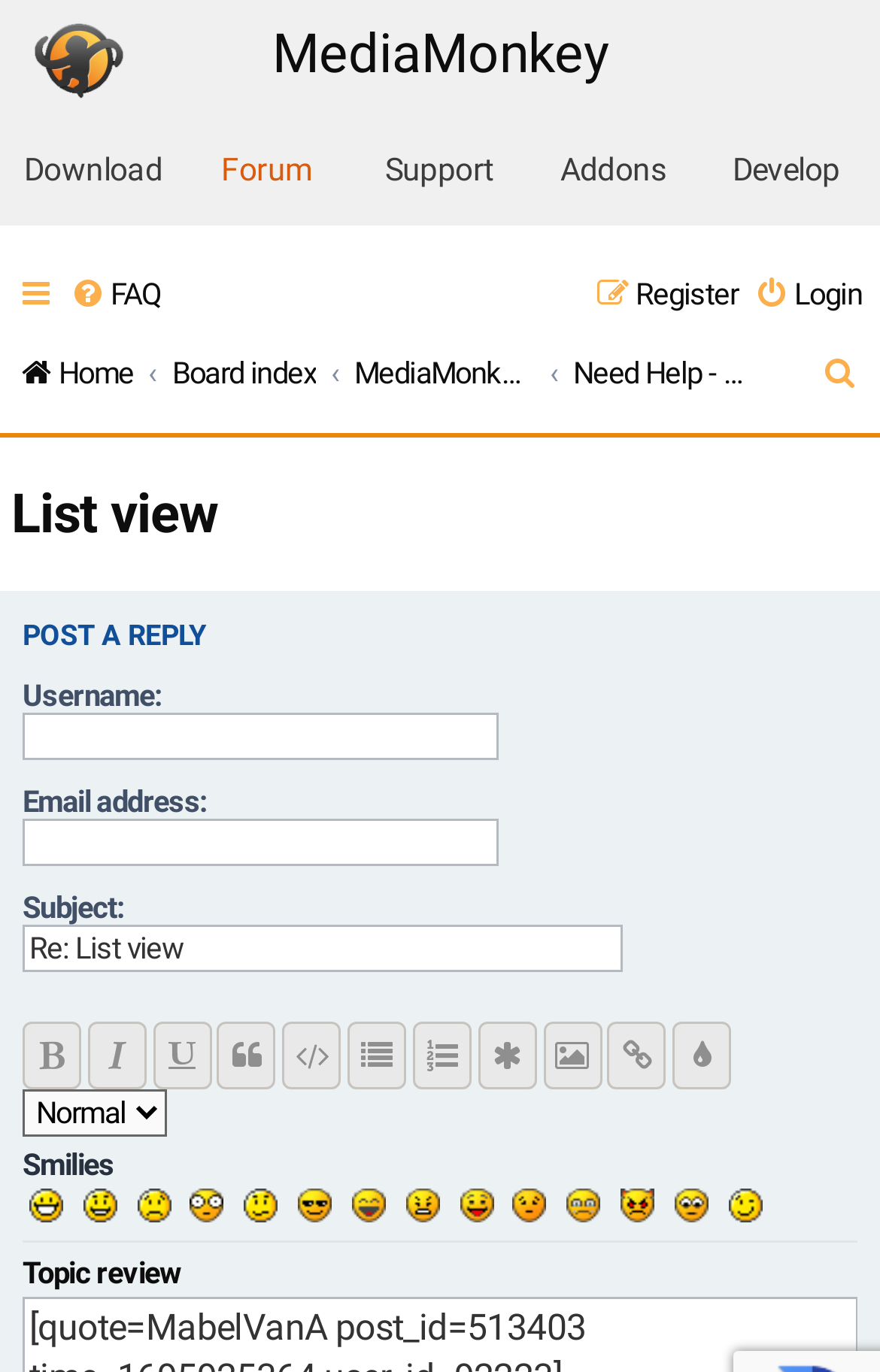Please determine the bounding box coordinates of the element's region to click in order to carry out the following instruction: "Insert a smiley". The coordinates should be four float numbers between 0 and 1, i.e., [left, top, right, bottom].

[0.026, 0.861, 0.079, 0.896]